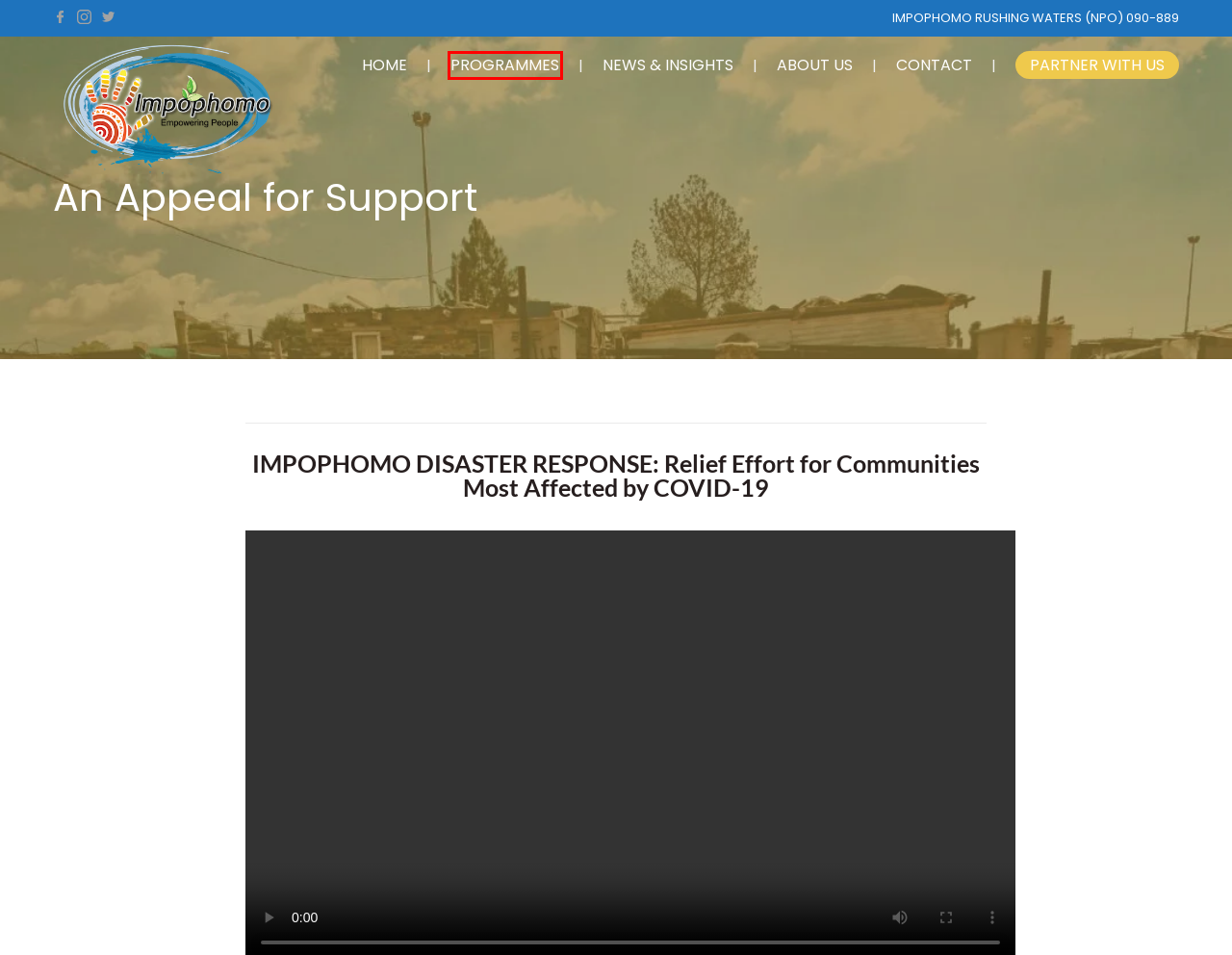Look at the screenshot of a webpage where a red bounding box surrounds a UI element. Your task is to select the best-matching webpage description for the new webpage after you click the element within the bounding box. The available options are:
A. Home
B. Our Programmes - Impophomo Rushing Waters
C. Contact - Impophomo Rushing Waters
D. Partner With Us - Impophomo Rushing Waters
E. Disaster Response - Impophomo Rushing Waters
F. Help us to bring joy to children in need this Christmas - Impophomo Rushing Waters
G. About Us - Impophomo Rushing Waters
H. Blog - Impophomo Rushing Waters

B